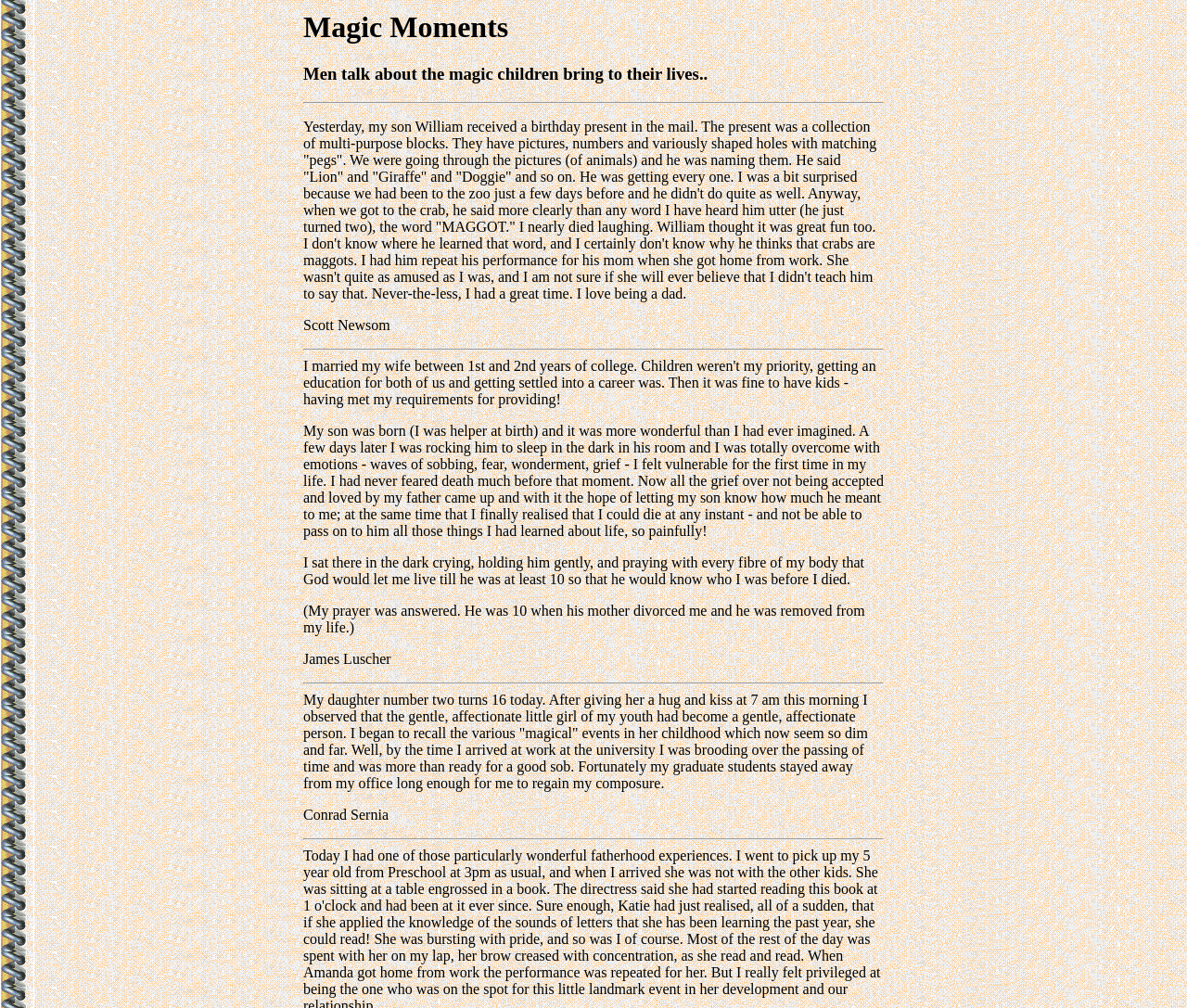Give a concise answer of one word or phrase to the question: 
What are the men talking about?

Their children